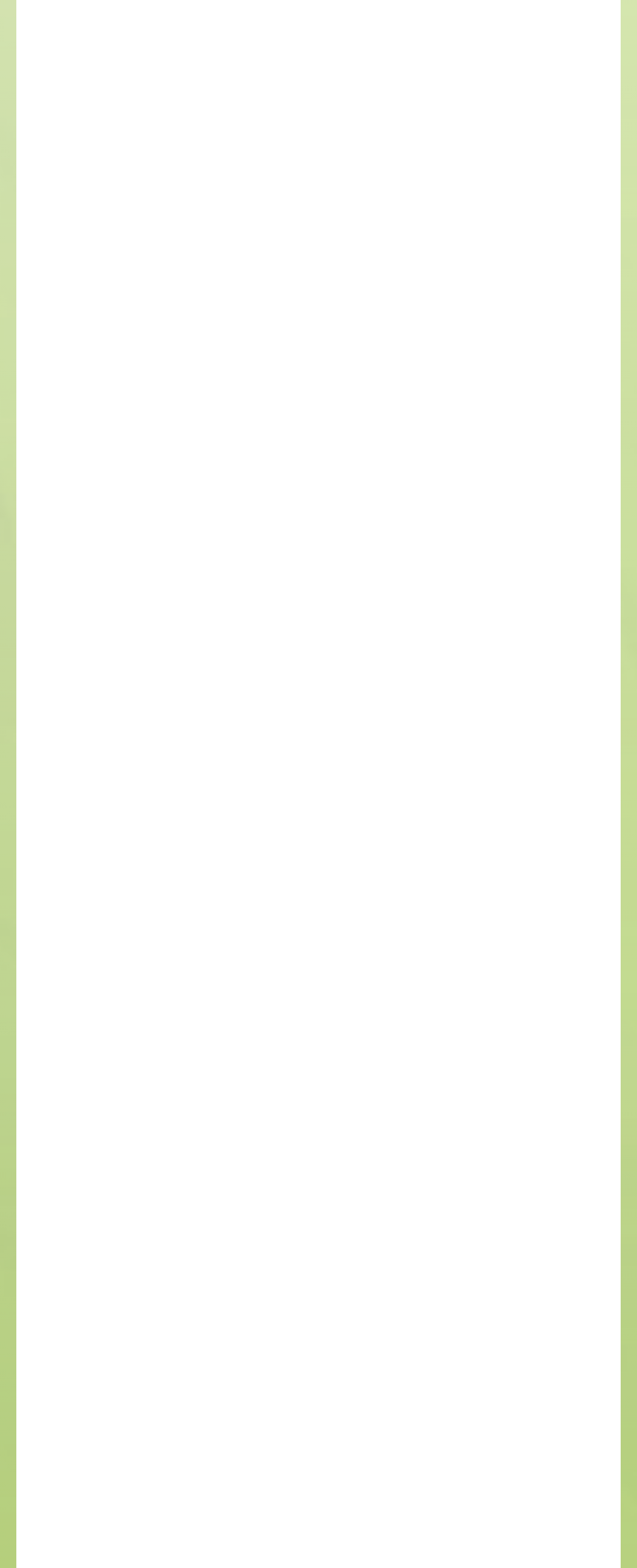Find the bounding box of the UI element described as: "DR 420 Drum Reset". The bounding box coordinates should be given as four float values between 0 and 1, i.e., [left, top, right, bottom].

[0.129, 0.506, 0.37, 0.524]